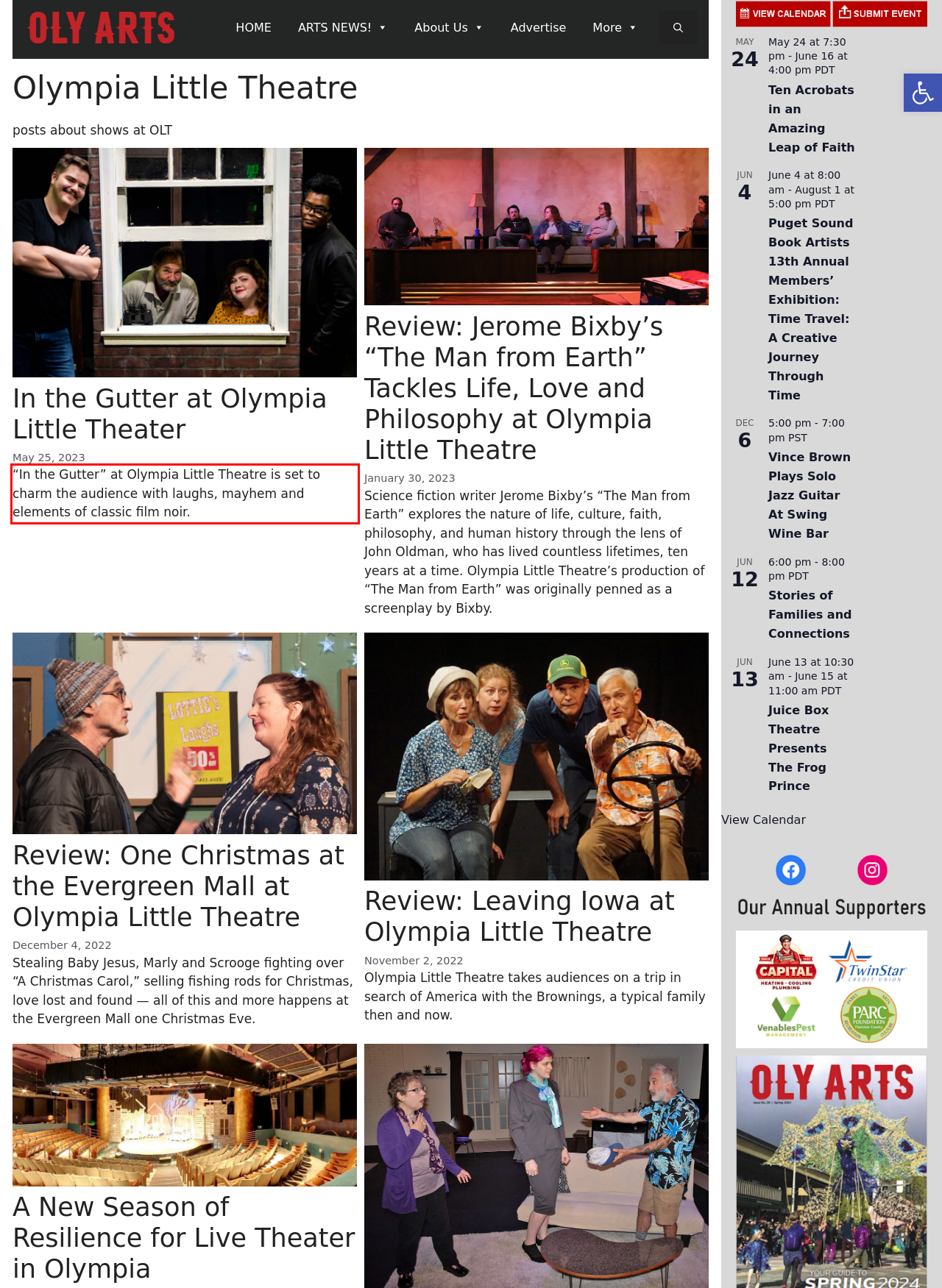Given a screenshot of a webpage, locate the red bounding box and extract the text it encloses.

“In the Gutter” at Olympia Little Theatre is set to charm the audience with laughs, mayhem and elements of classic film noir.